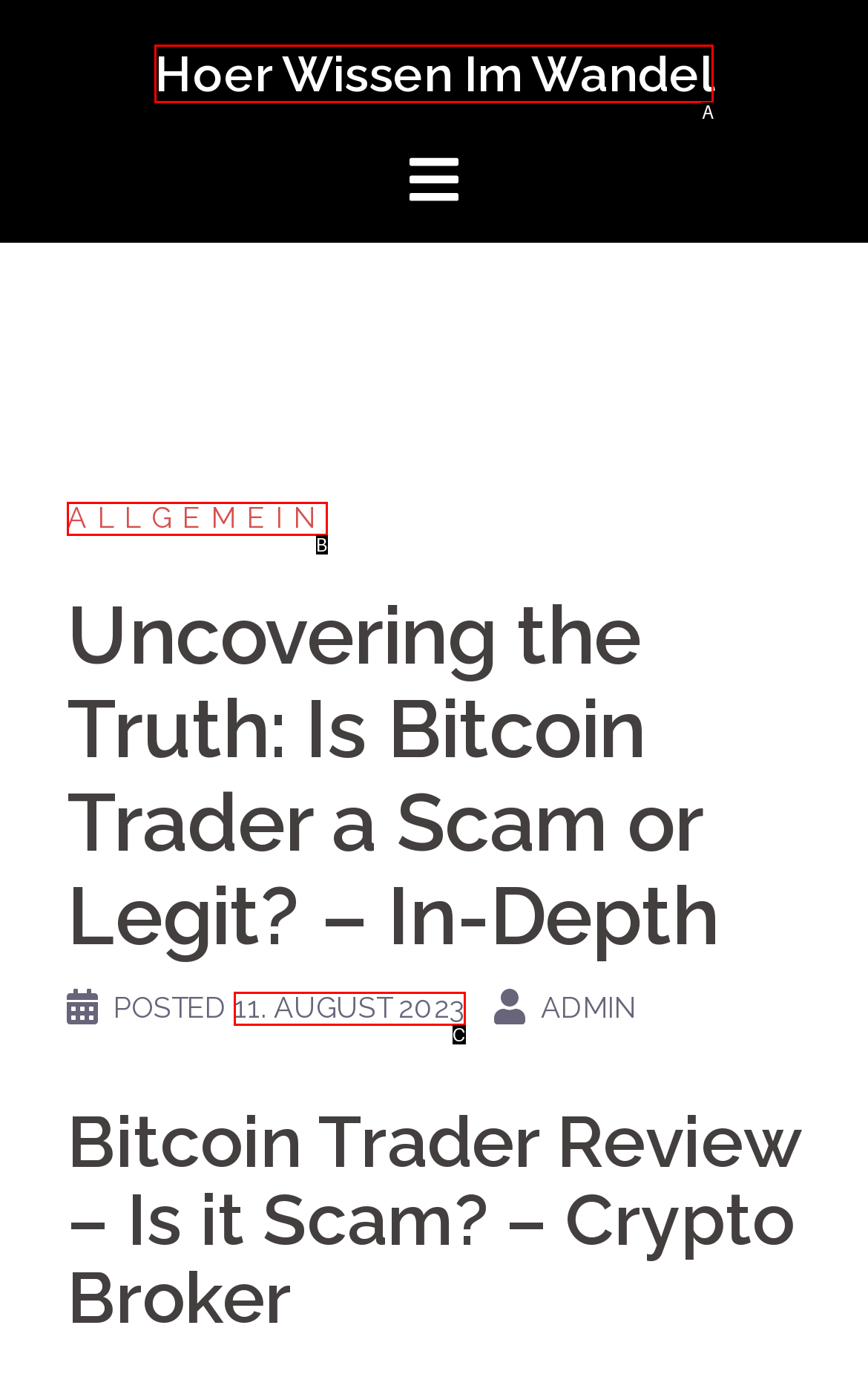Find the option that fits the given description: Hoer Wissen Im Wandel
Answer with the letter representing the correct choice directly.

A